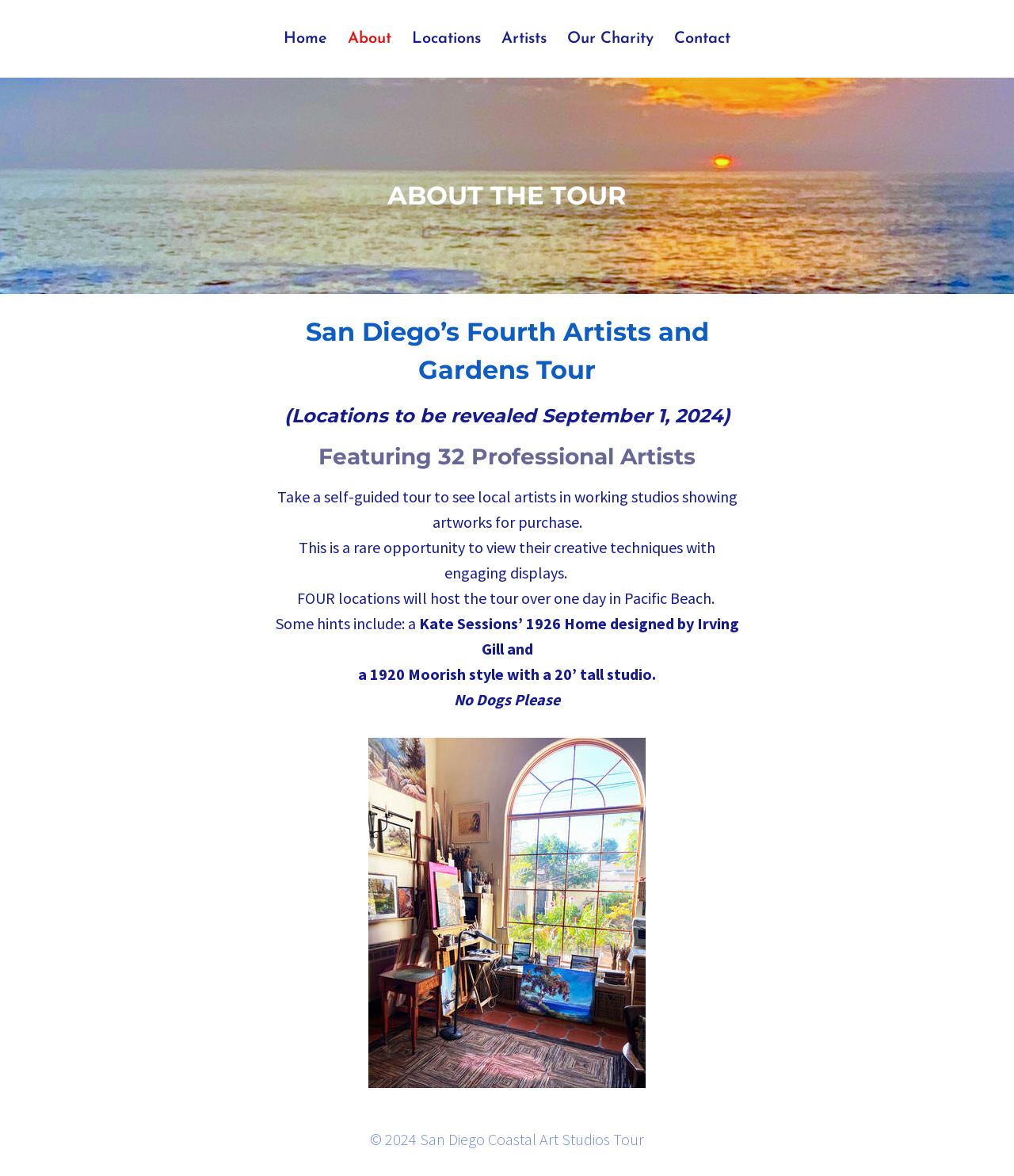What is the date when the locations will be revealed?
Look at the image and provide a short answer using one word or a phrase.

September 1, 2024